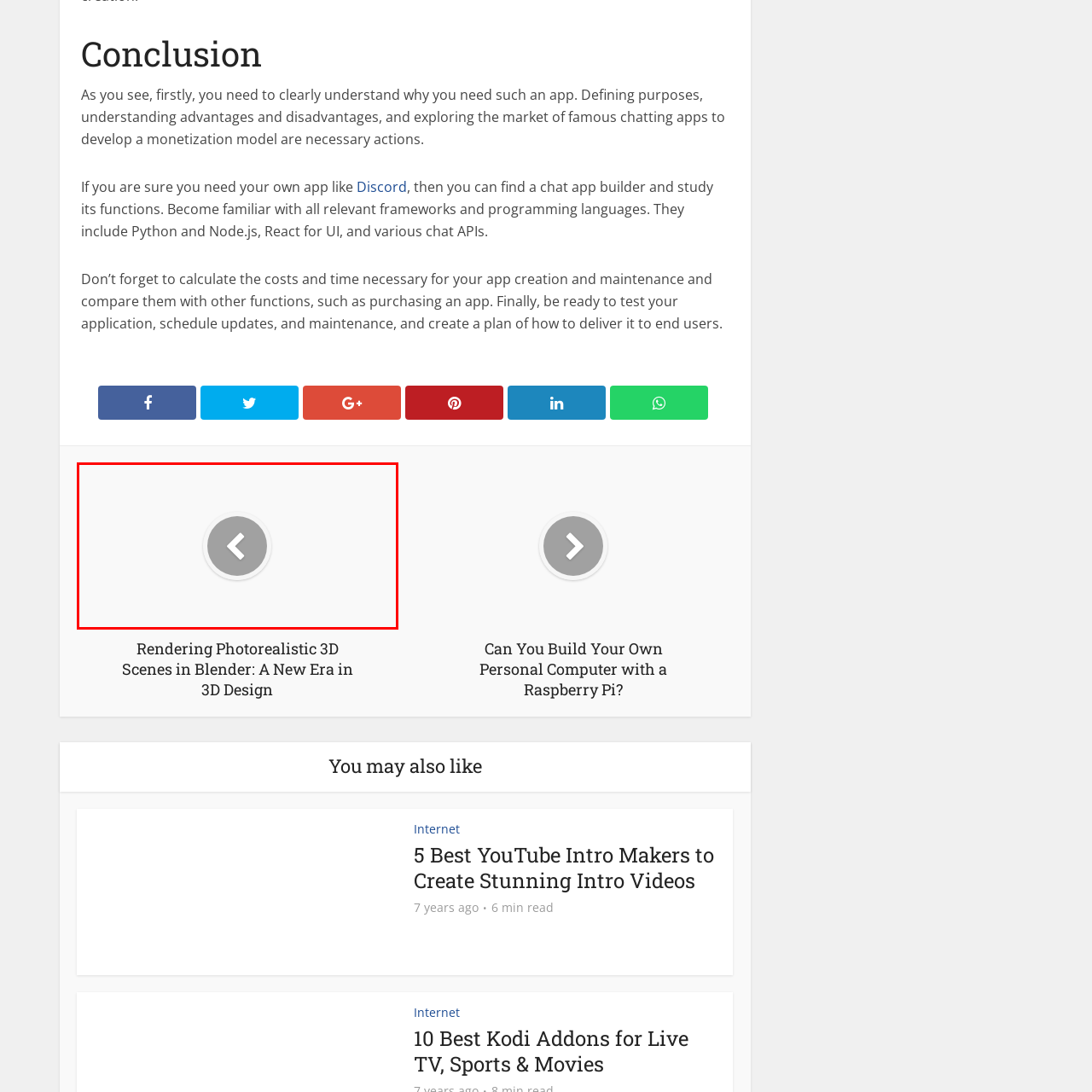Inspect the picture enclosed by the red border, What is the color of the navigation button? Provide your answer as a single word or phrase.

Muted gray